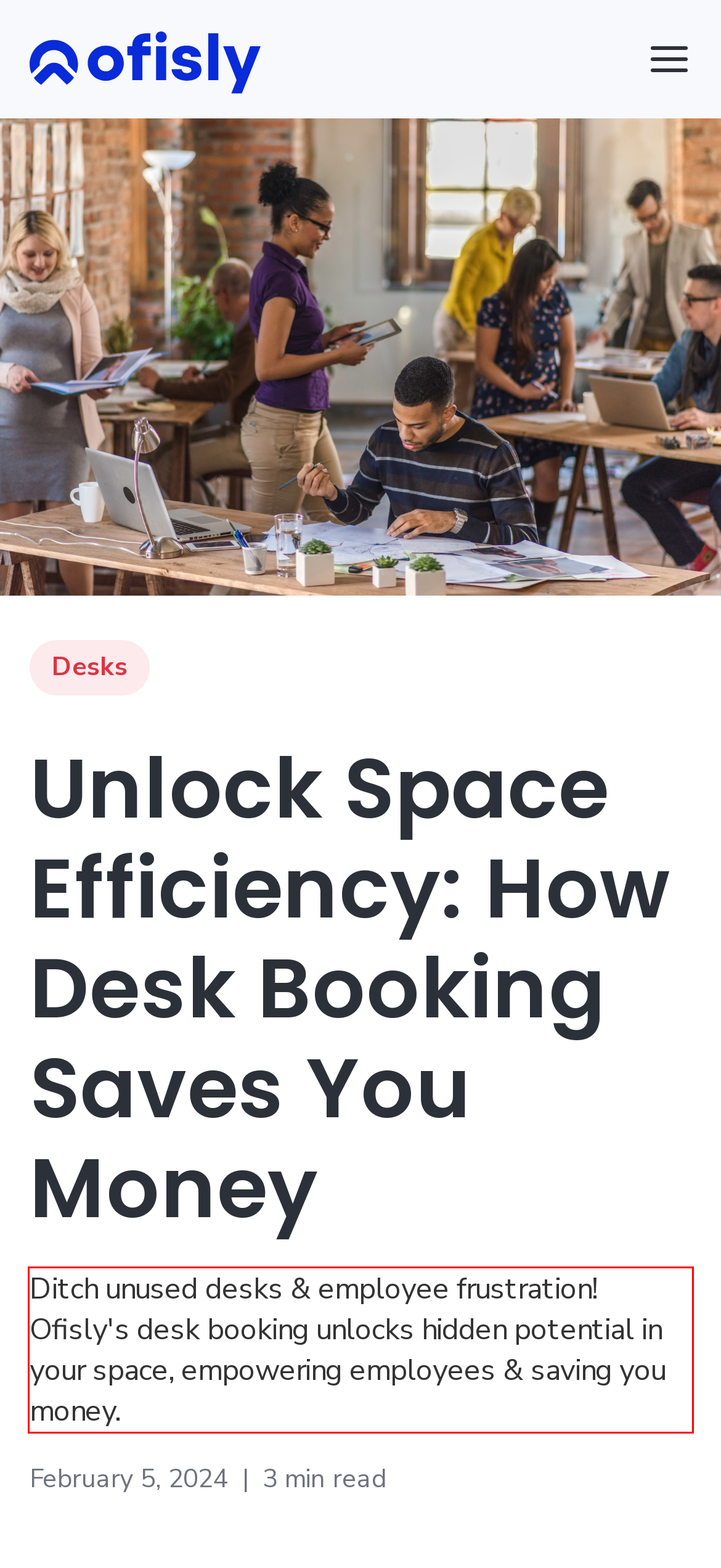You are provided with a webpage screenshot that includes a red rectangle bounding box. Extract the text content from within the bounding box using OCR.

Ditch unused desks & employee frustration! Ofisly's desk booking unlocks hidden potential in your space, empowering employees & saving you money.